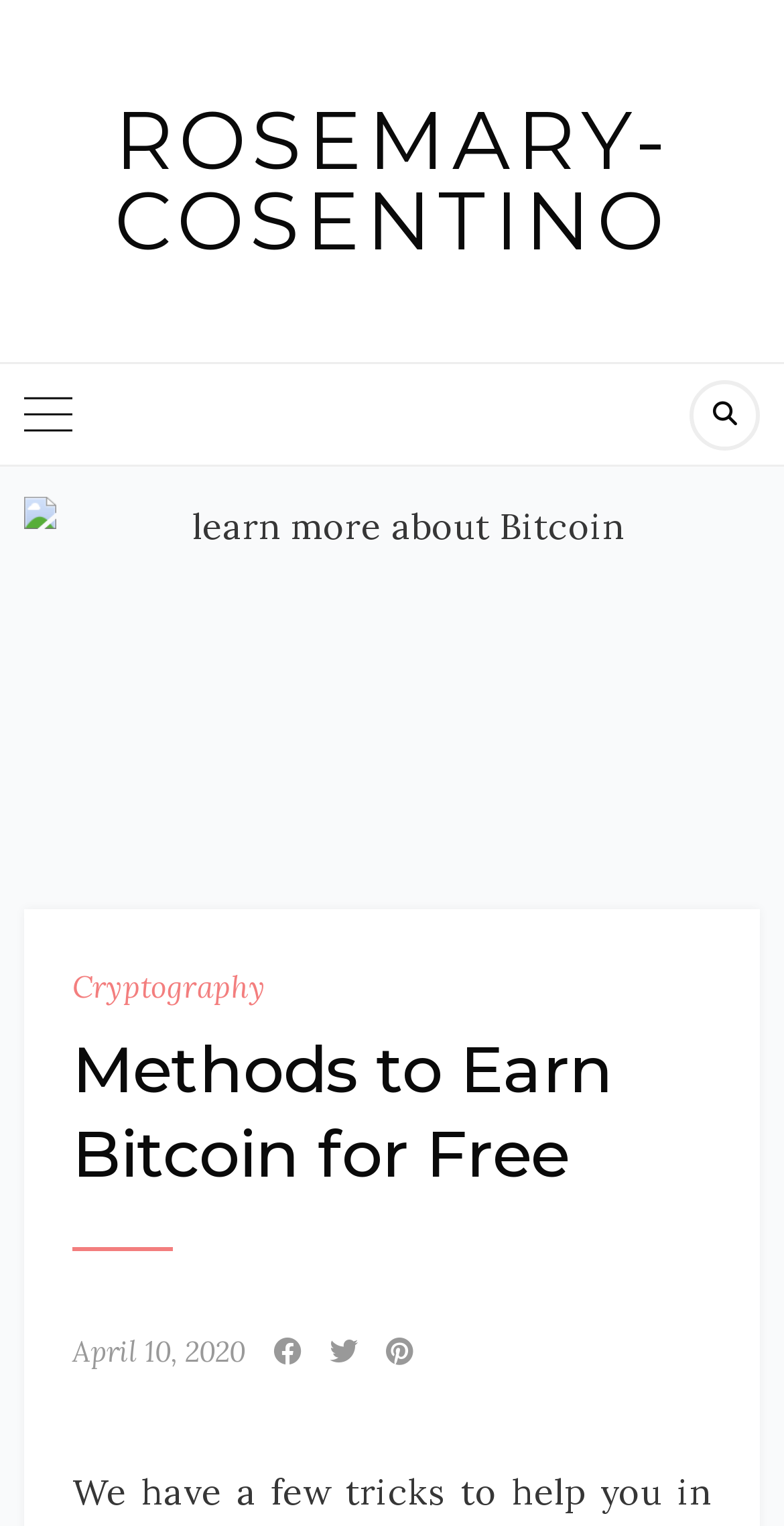Find the bounding box coordinates for the HTML element specified by: "Cryptography".

[0.092, 0.635, 0.338, 0.66]